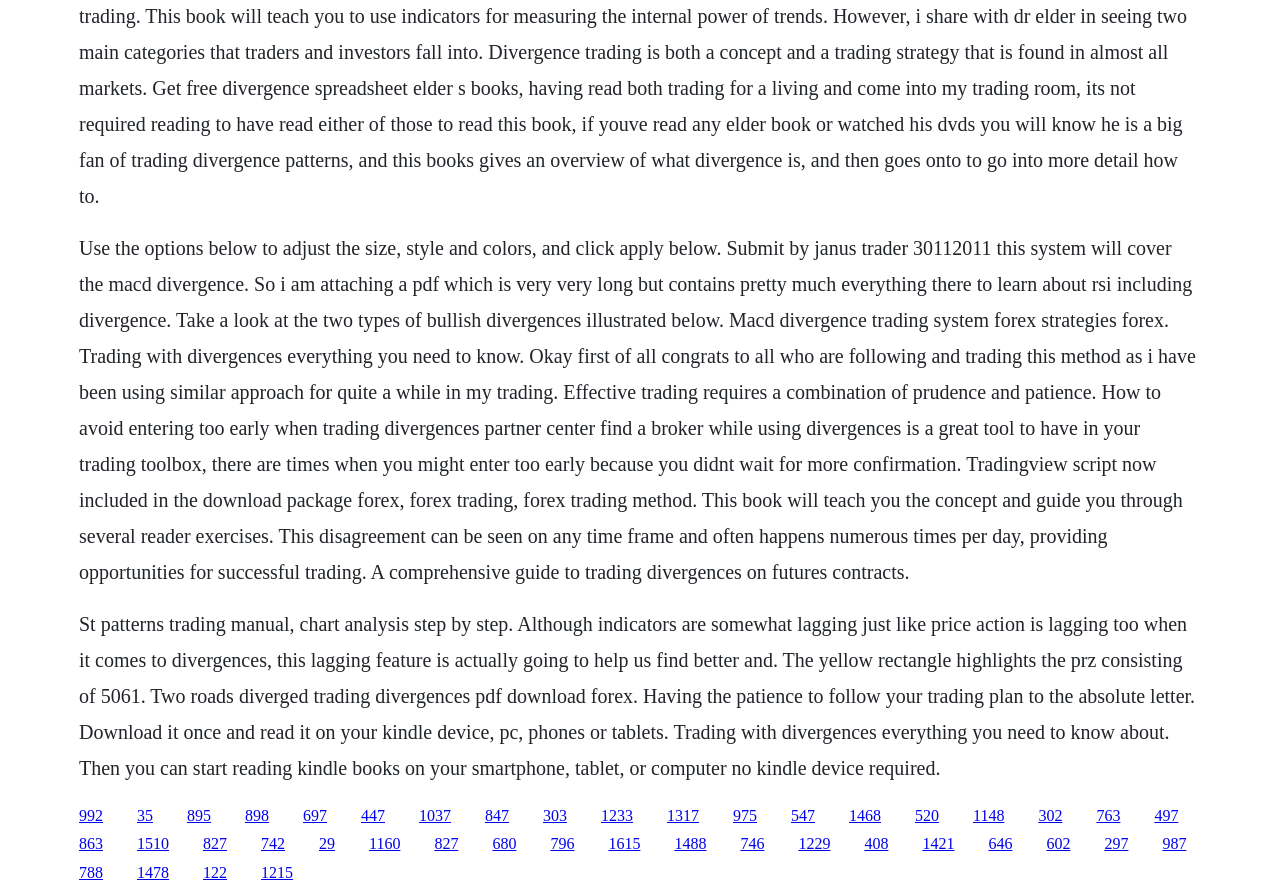Find the bounding box coordinates of the element to click in order to complete this instruction: "Click the link '35'". The bounding box coordinates must be four float numbers between 0 and 1, denoted as [left, top, right, bottom].

[0.107, 0.9, 0.12, 0.919]